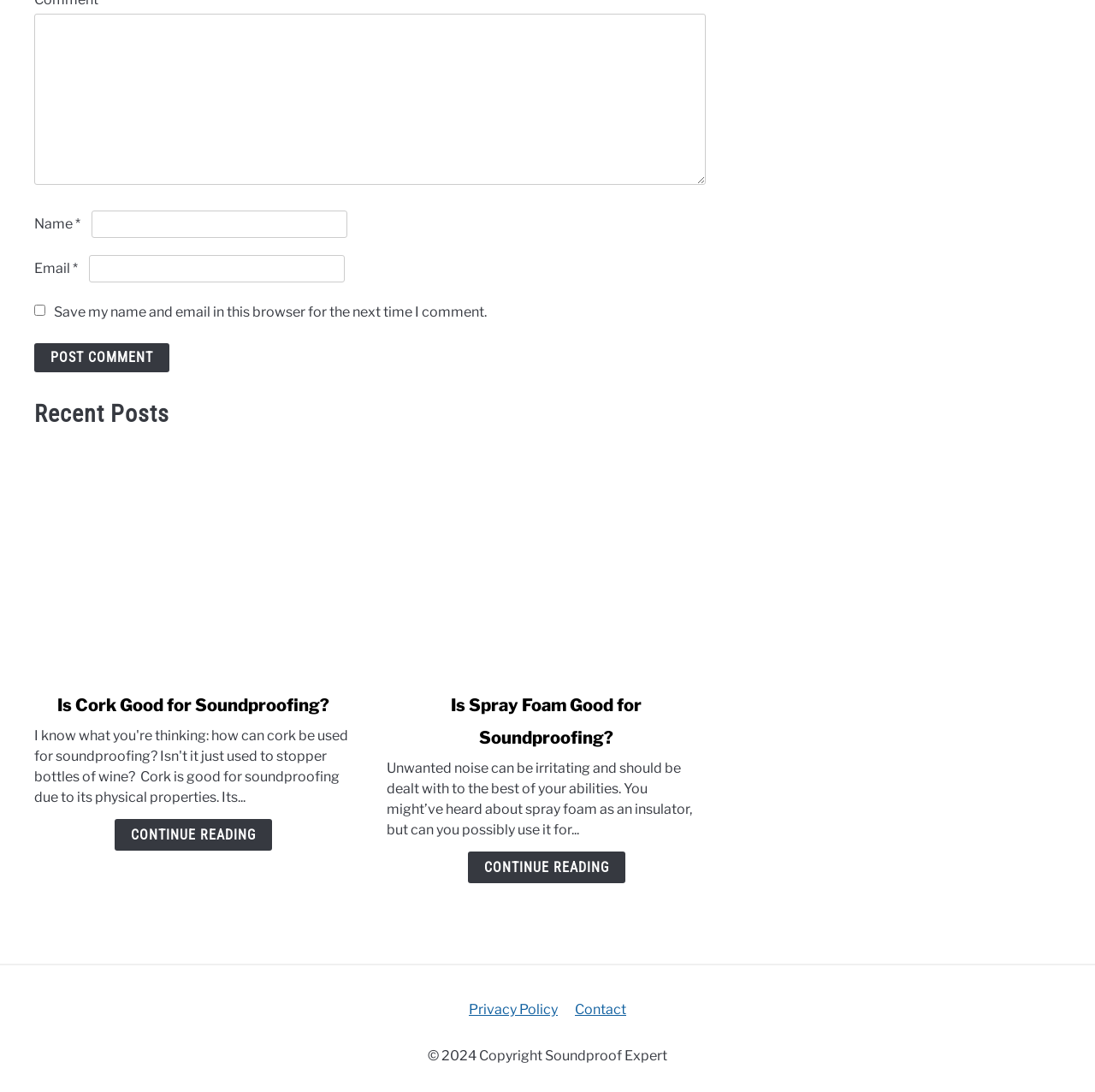What is the purpose of the checkbox?
Your answer should be a single word or phrase derived from the screenshot.

Save name and email